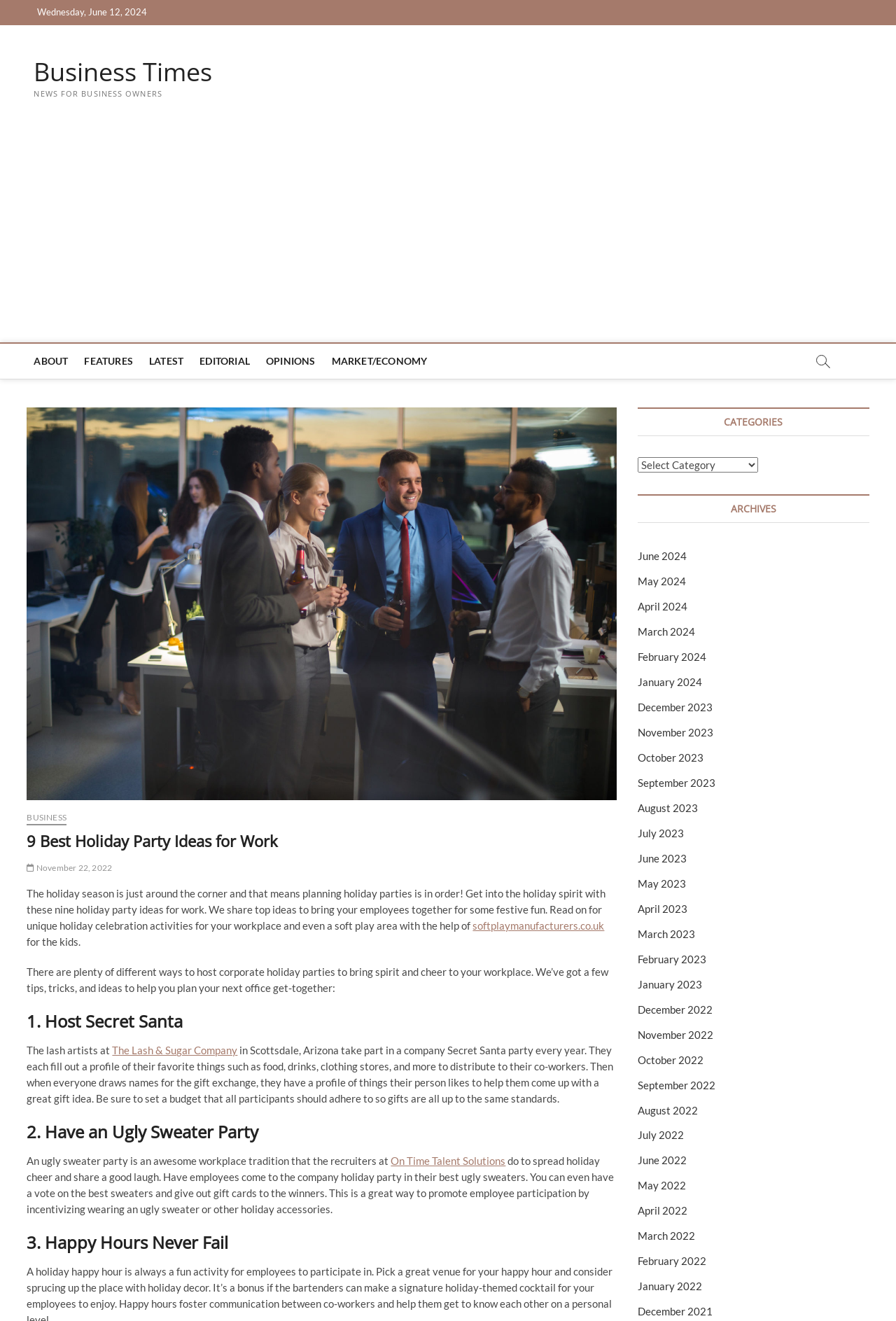Show the bounding box coordinates for the element that needs to be clicked to execute the following instruction: "Explore the 'FEATURES' section". Provide the coordinates in the form of four float numbers between 0 and 1, i.e., [left, top, right, bottom].

[0.086, 0.26, 0.156, 0.287]